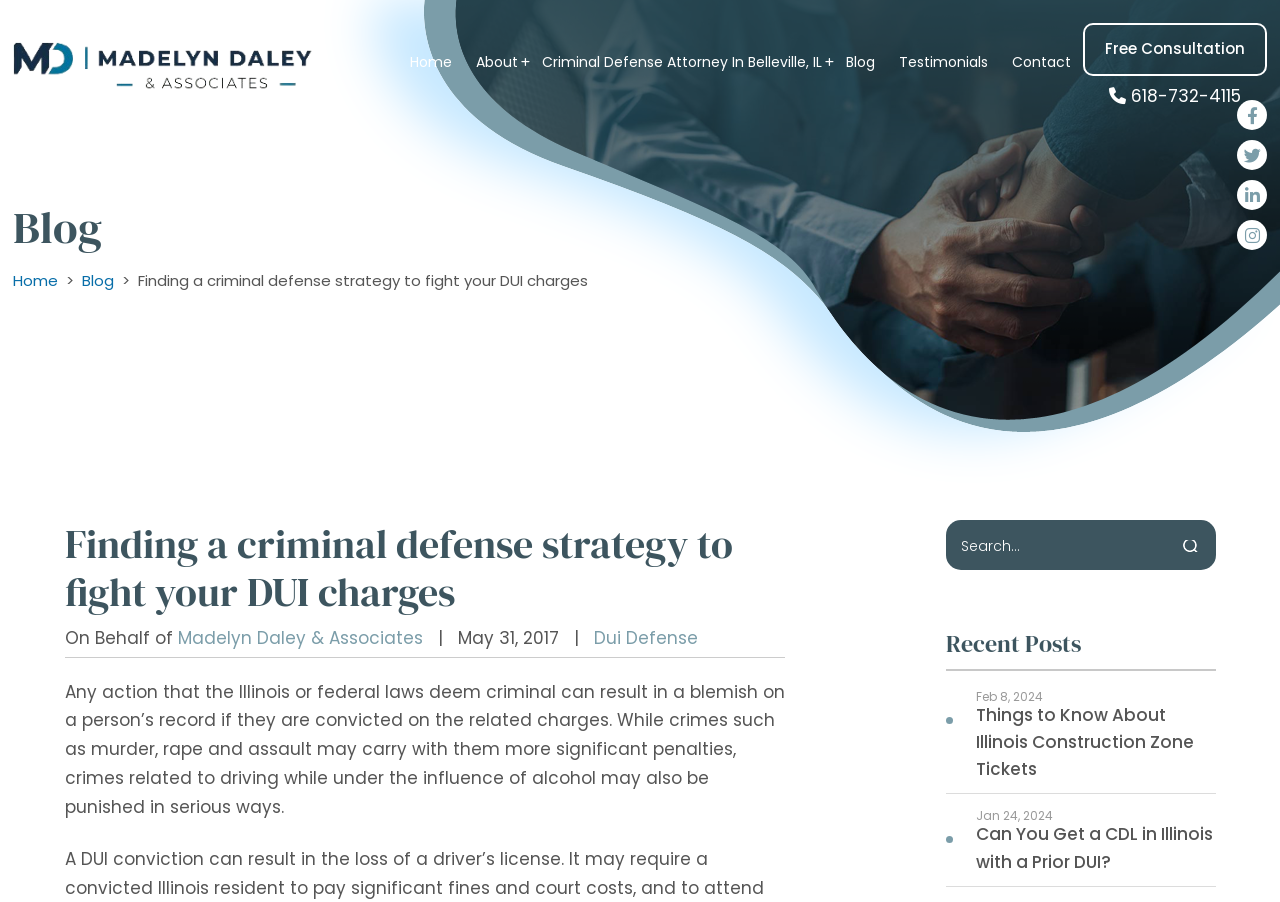Find the bounding box coordinates of the element you need to click on to perform this action: 'Click the 'Dui Defense' link'. The coordinates should be represented by four float values between 0 and 1, in the format [left, top, right, bottom].

[0.464, 0.694, 0.545, 0.721]